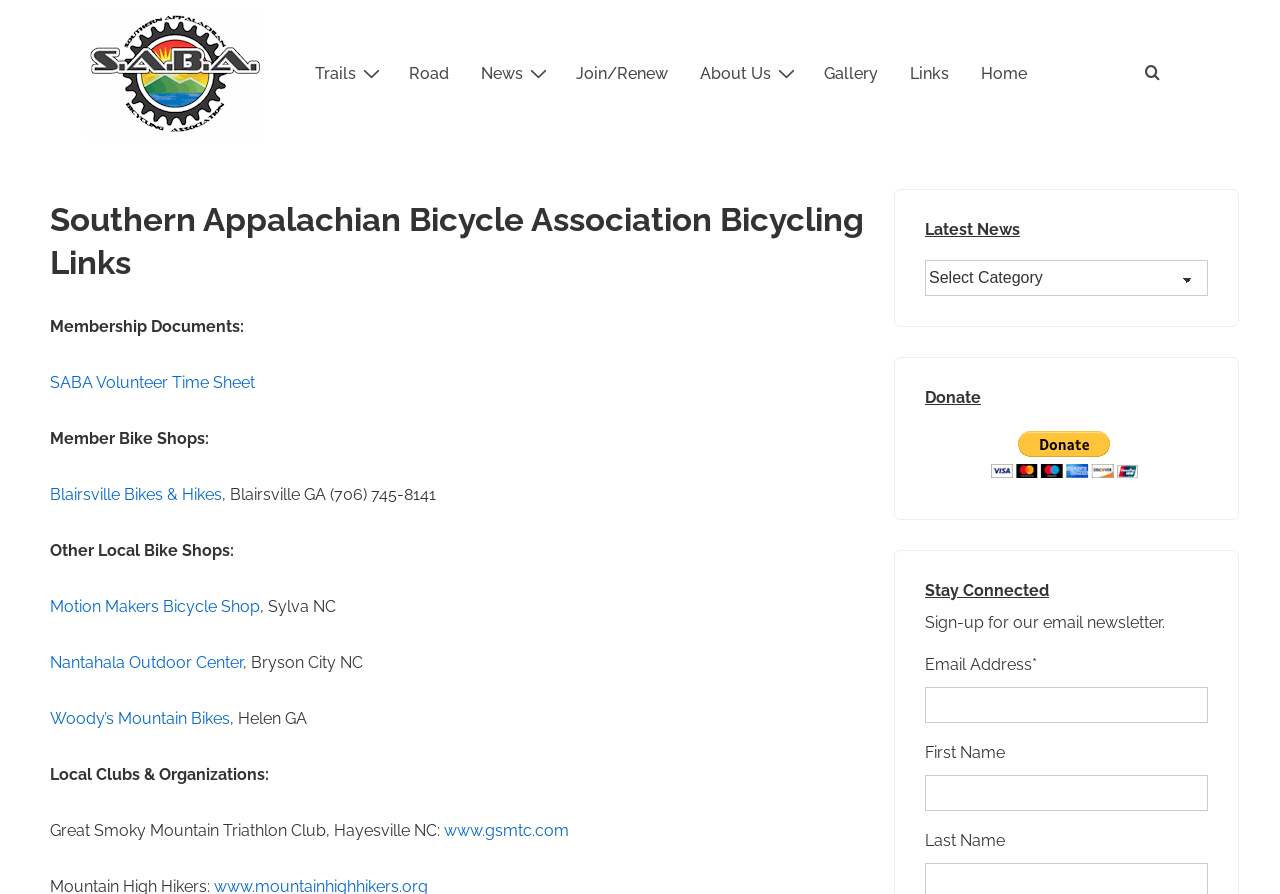Generate the text of the webpage's primary heading.

Southern Appalachian Bicycle Association Bicycling Links